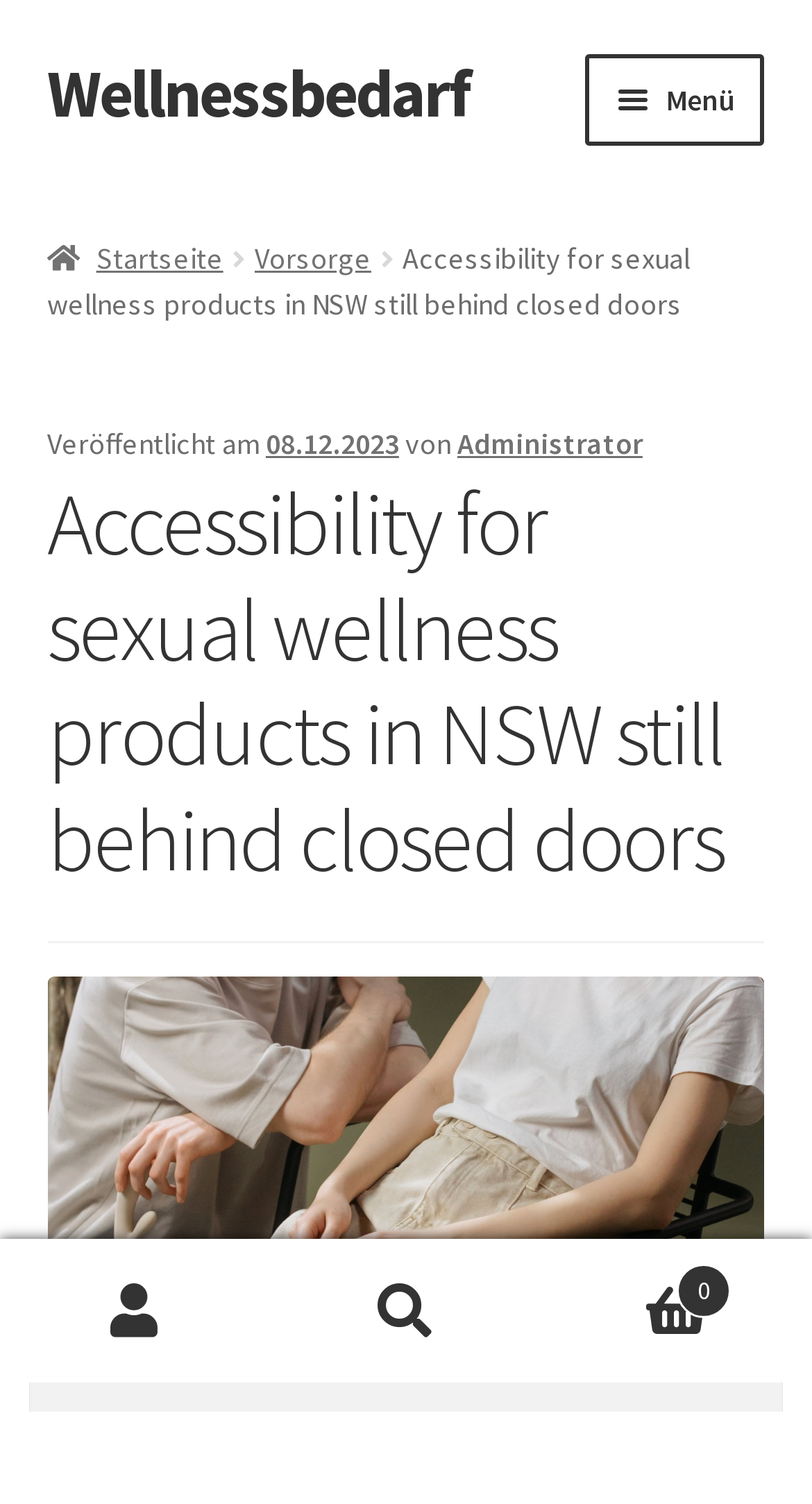Determine the bounding box coordinates of the clickable element necessary to fulfill the instruction: "view my account". Provide the coordinates as four float numbers within the 0 to 1 range, i.e., [left, top, right, bottom].

[0.0, 0.825, 0.333, 0.919]